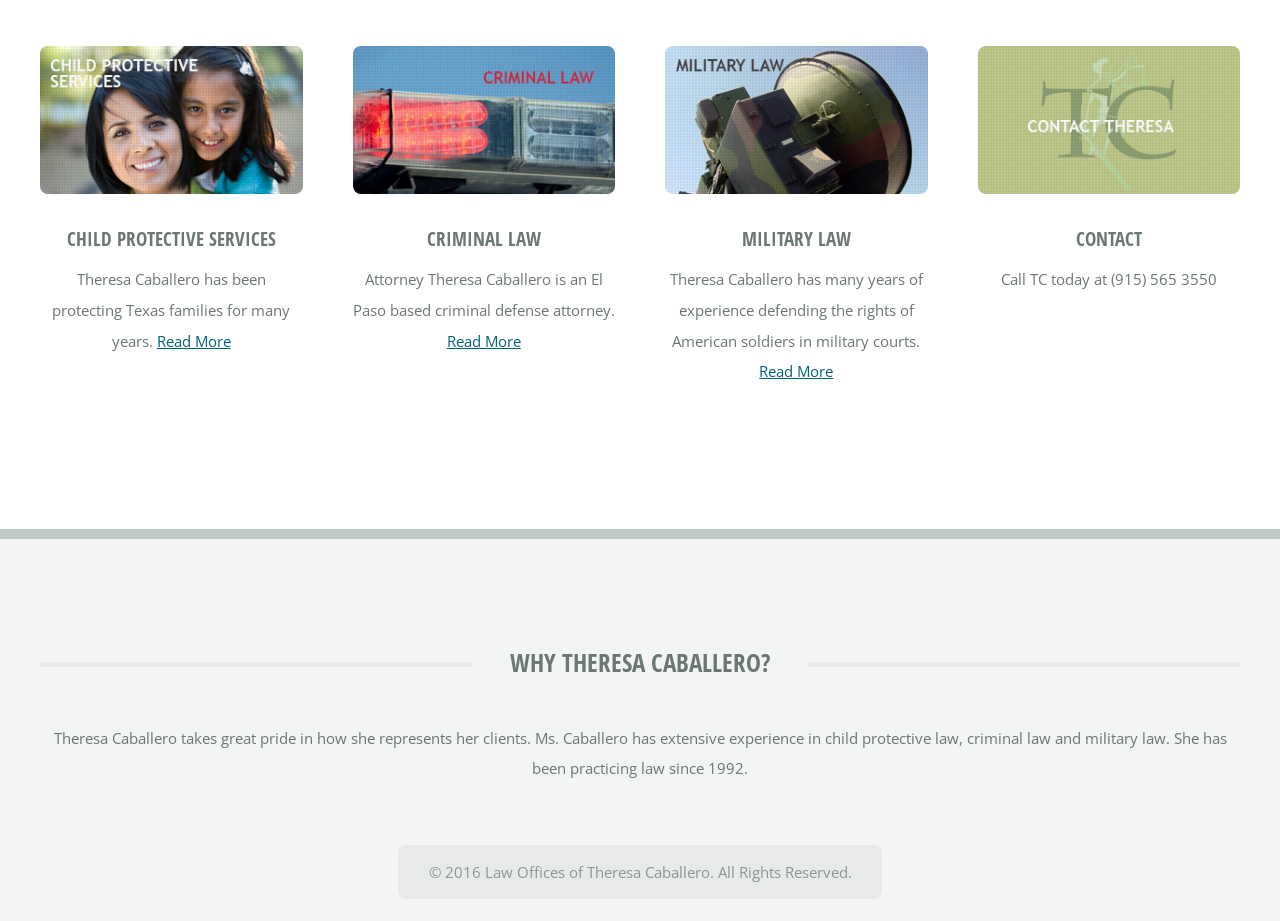Identify the bounding box coordinates for the UI element that matches this description: "Read More".

[0.349, 0.359, 0.407, 0.381]